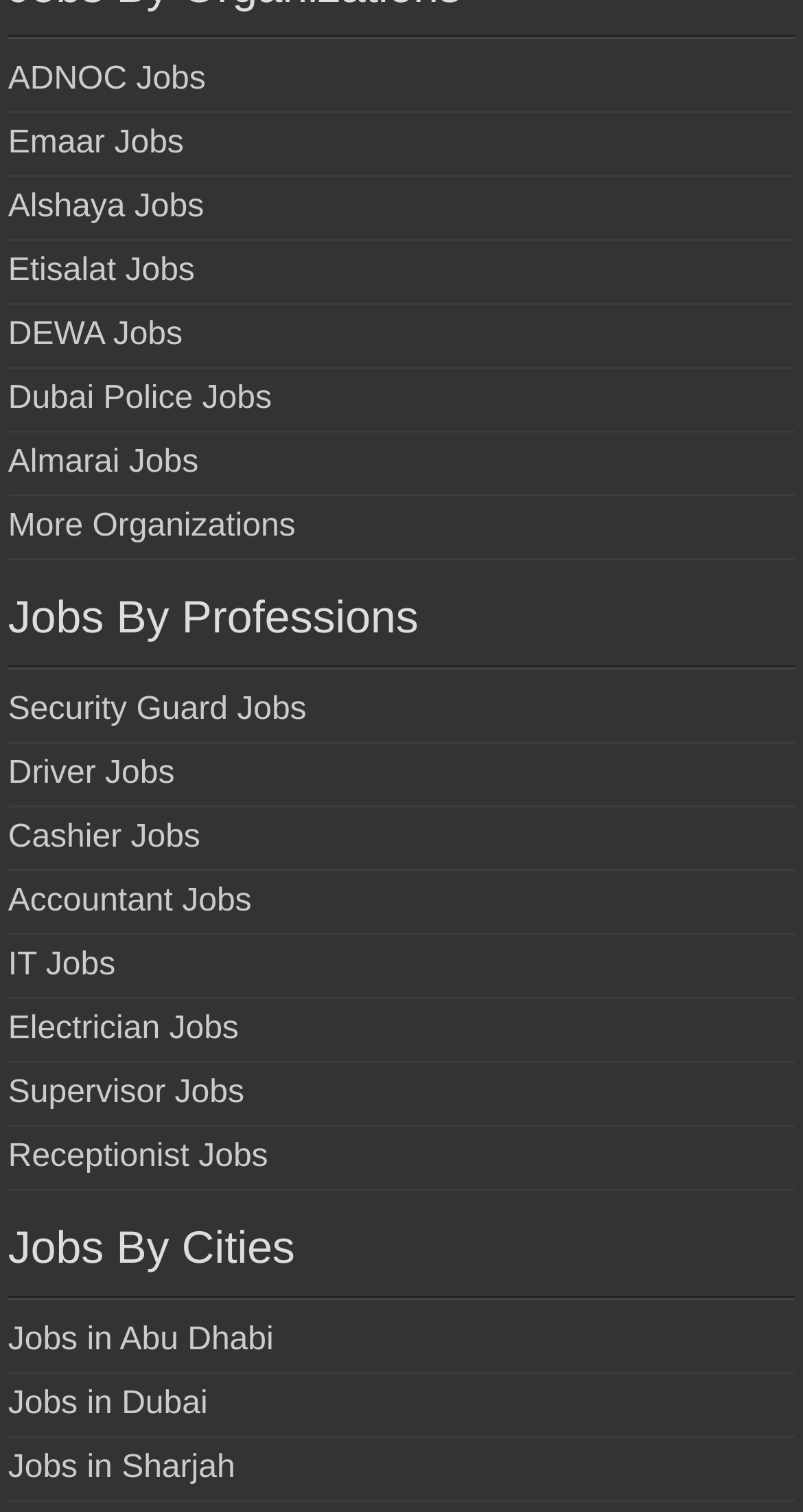Examine the image carefully and respond to the question with a detailed answer: 
How many cities are listed under 'Jobs By Cities'?

I counted the number of links listed under the 'Jobs By Cities' section, which includes Abu Dhabi, Dubai, and Sharjah.